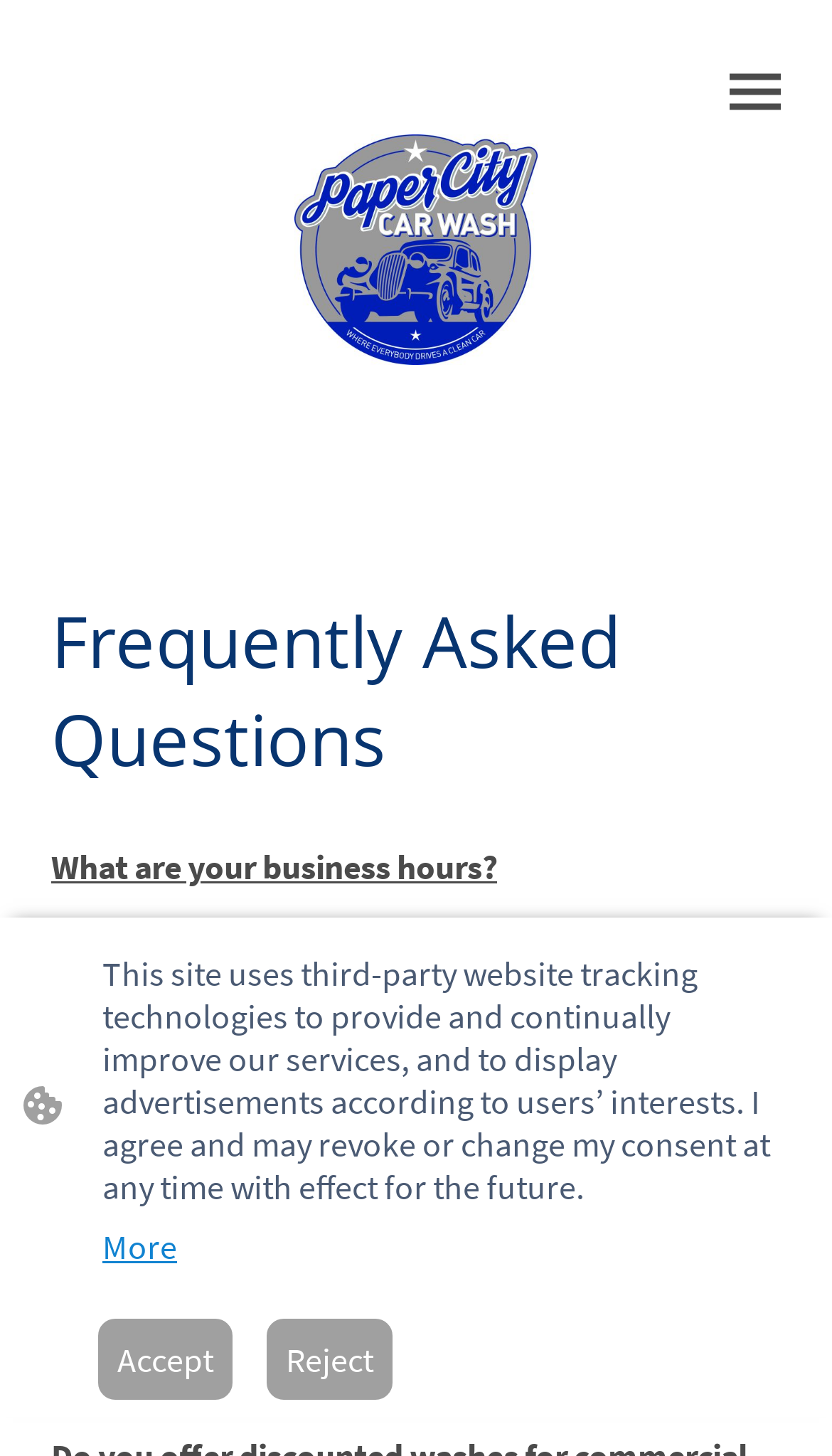What are the business hours of the automatic tunnel?
From the image, respond using a single word or phrase.

Monday to Saturday 8AM-6PM, Sunday 8AM-5PM